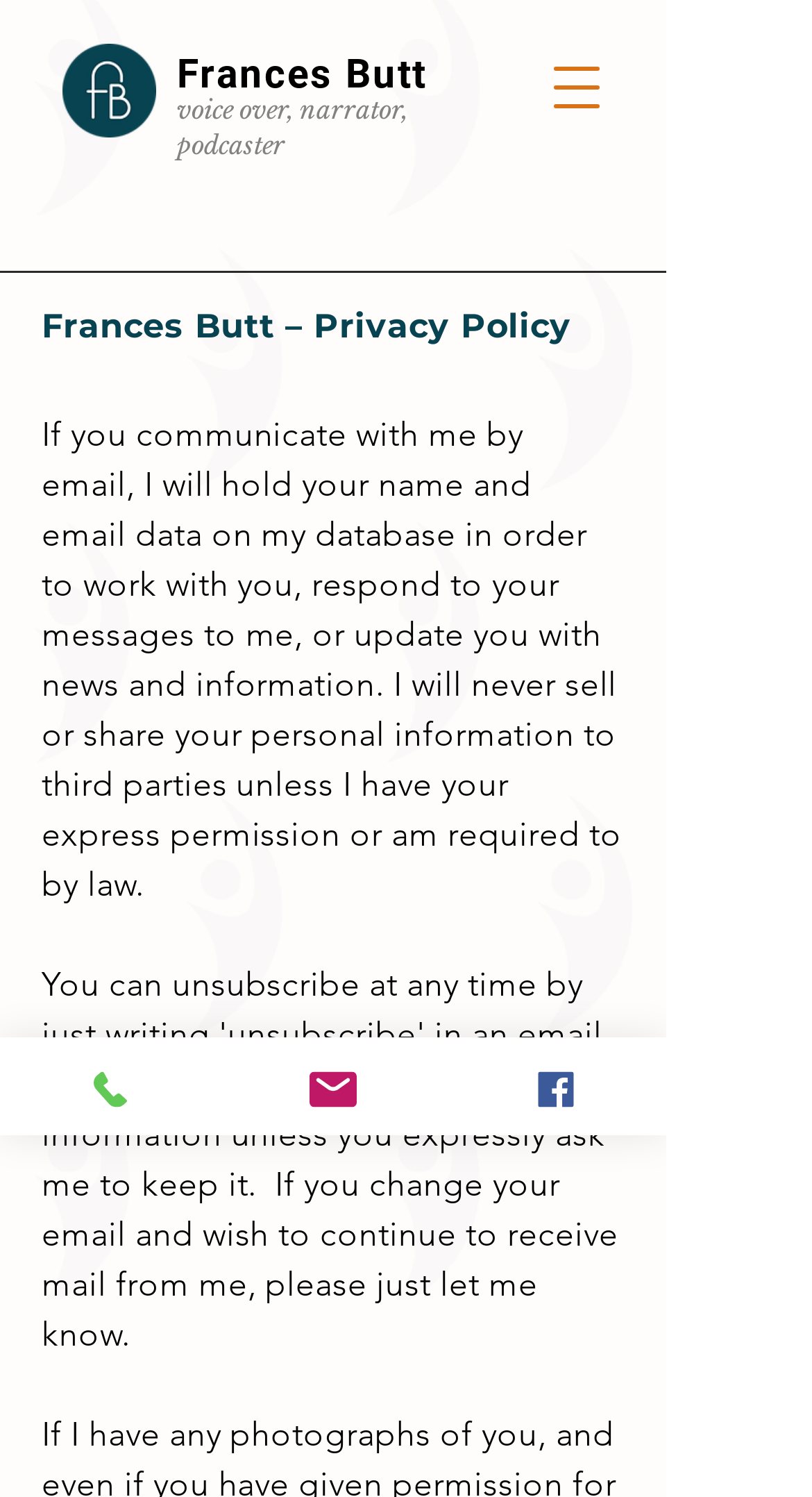What should clients do if they change their email?
Based on the screenshot, answer the question with a single word or phrase.

Let Frances know